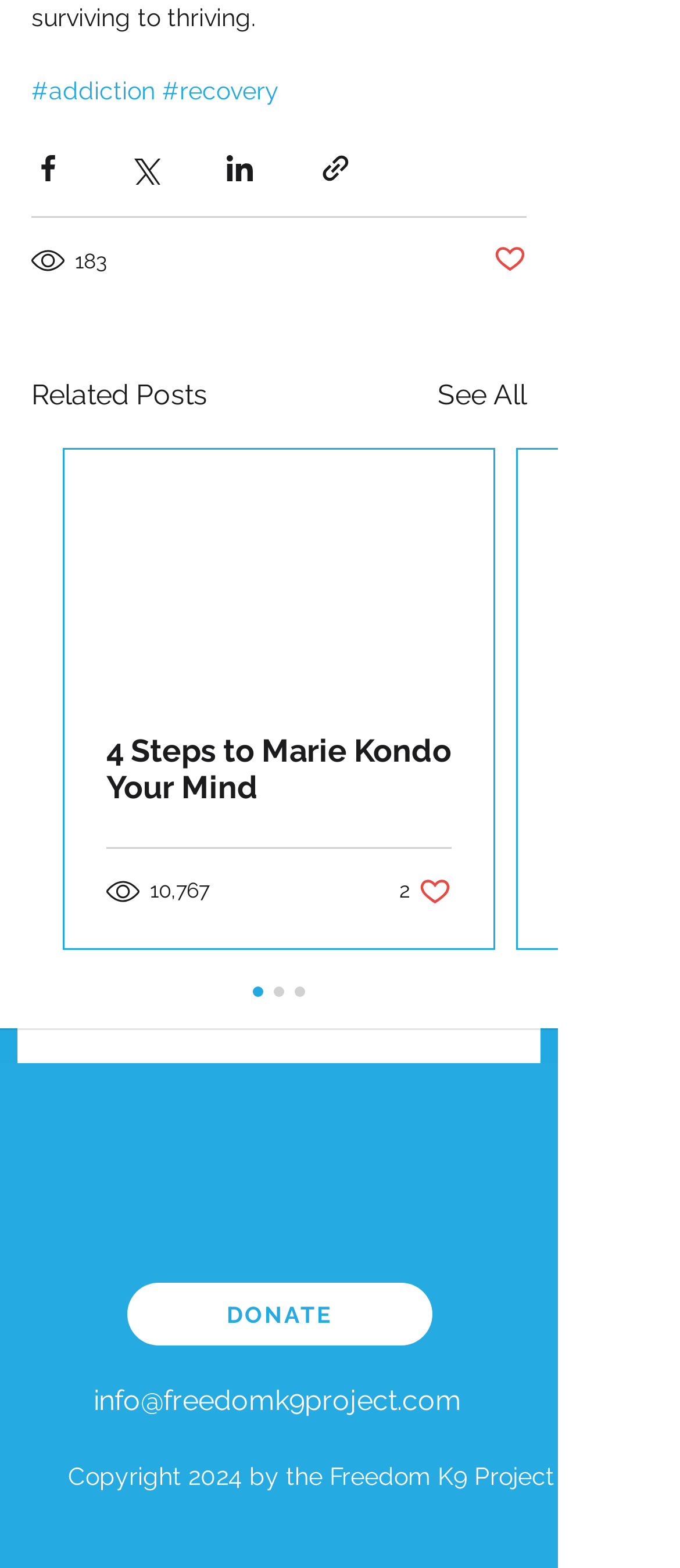How many likes does the second related post have?
Using the image, answer in one word or phrase.

2